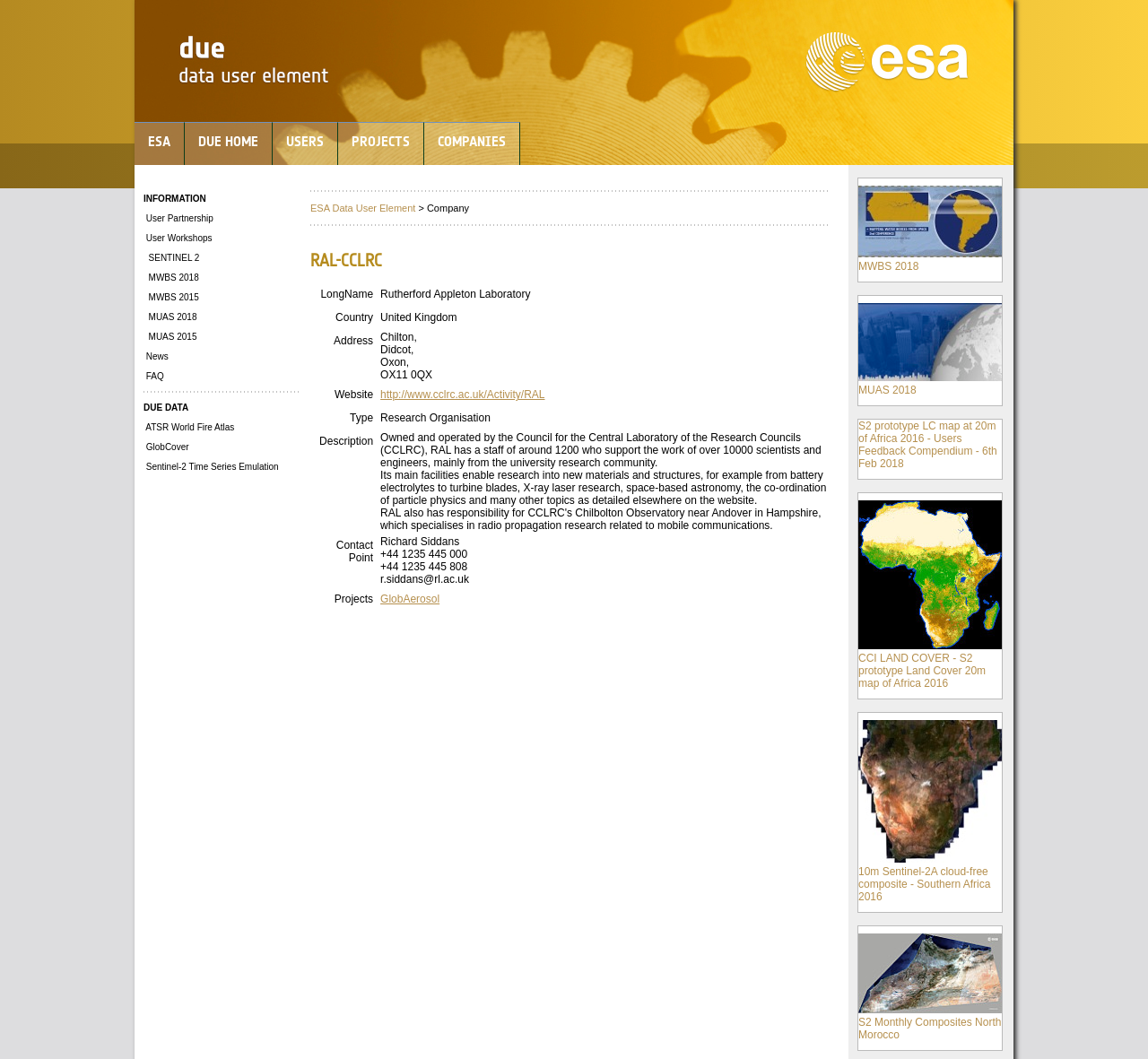What is the address of the organization RAL-CCLRC?
Please answer the question with as much detail and depth as you can.

I found the table containing information about the organization RAL-CCLRC and looked at the 'Address' column, which shows that the address is 'Chilton, Didcot, Oxon, OX11 0QX'.